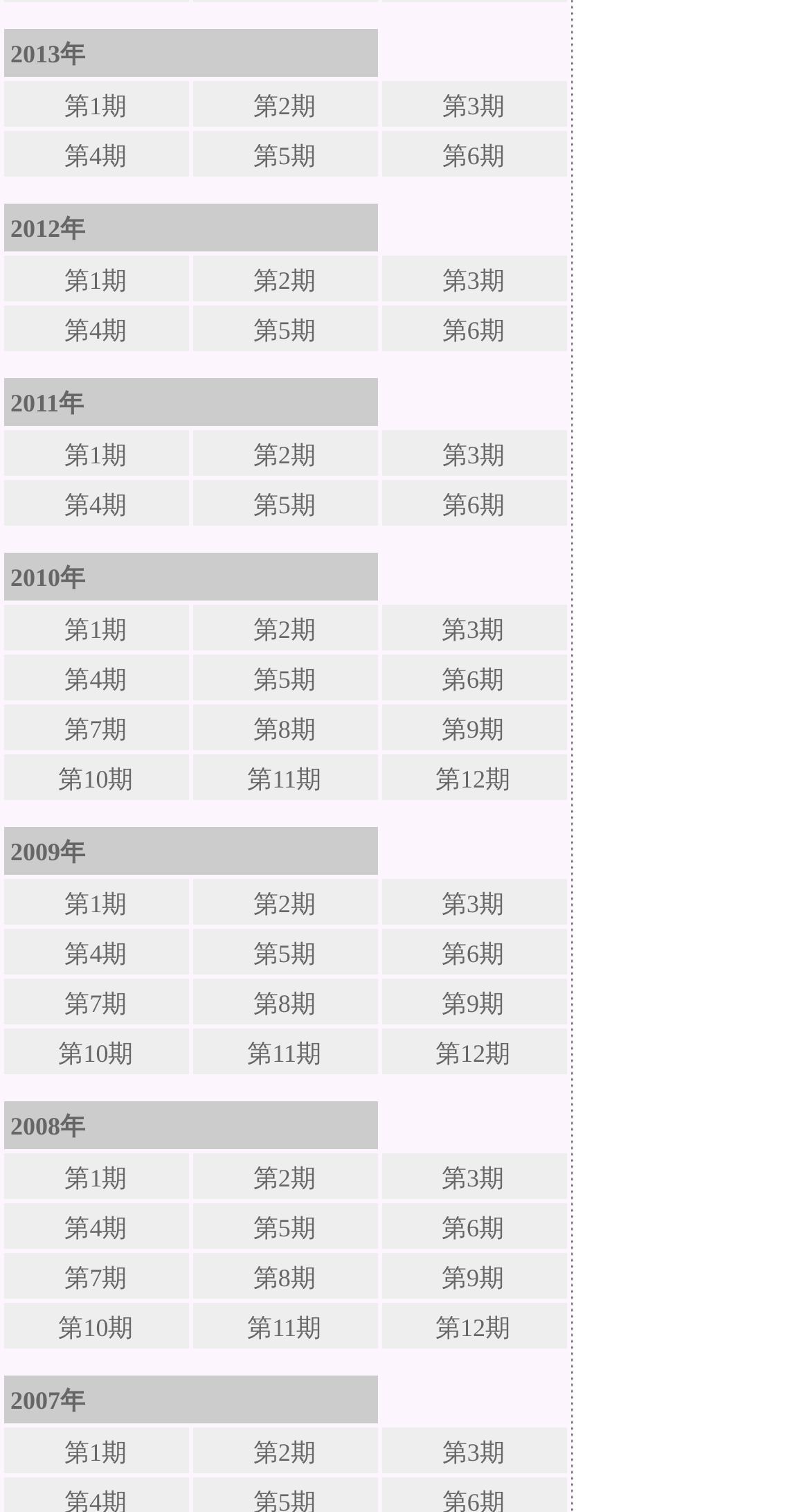Give a concise answer using only one word or phrase for this question:
How many rows are in the last table?

4